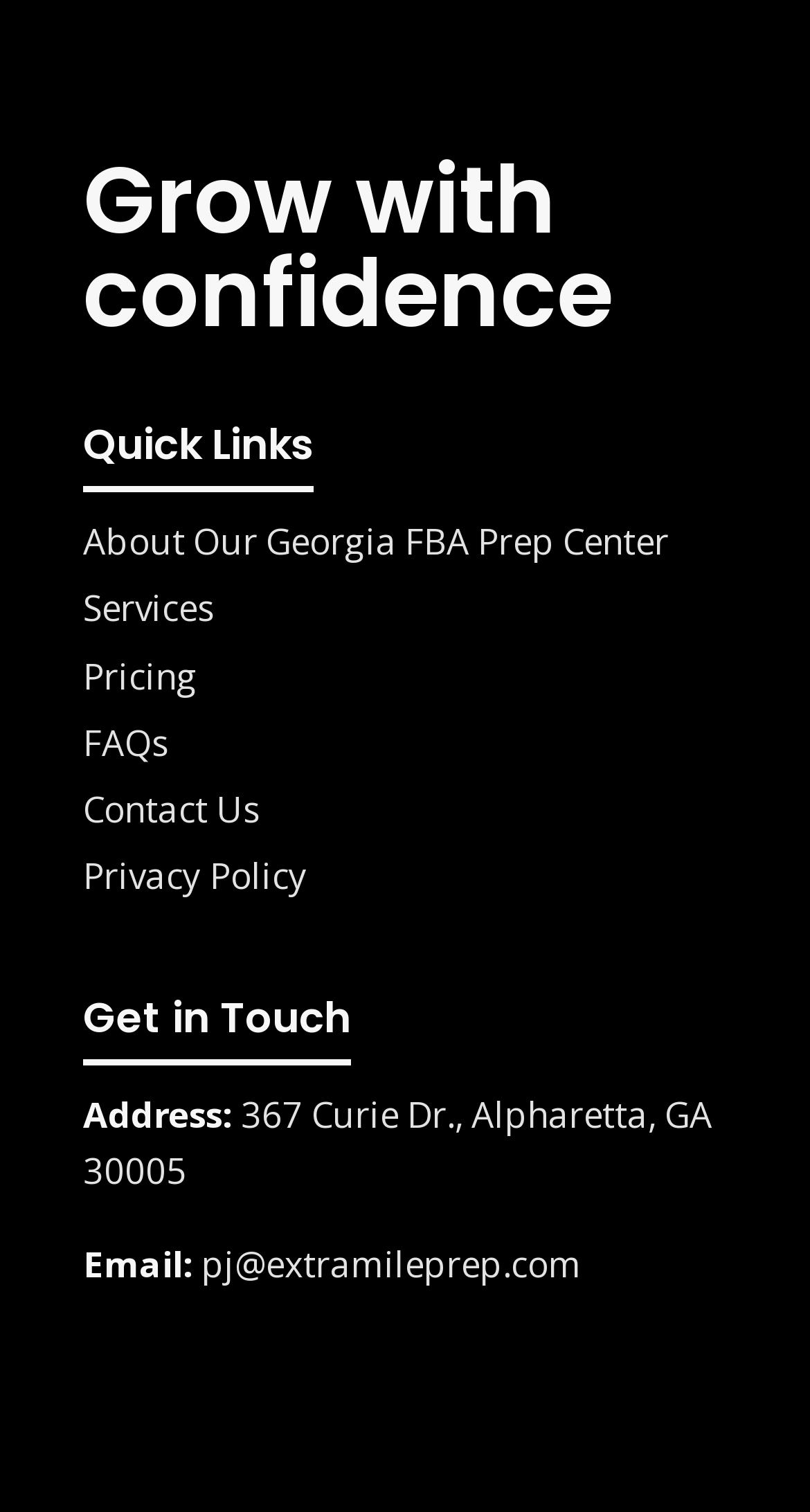Return the bounding box coordinates of the UI element that corresponds to this description: "Contact Us". The coordinates must be given as four float numbers in the range of 0 and 1, [left, top, right, bottom].

[0.103, 0.516, 0.826, 0.561]